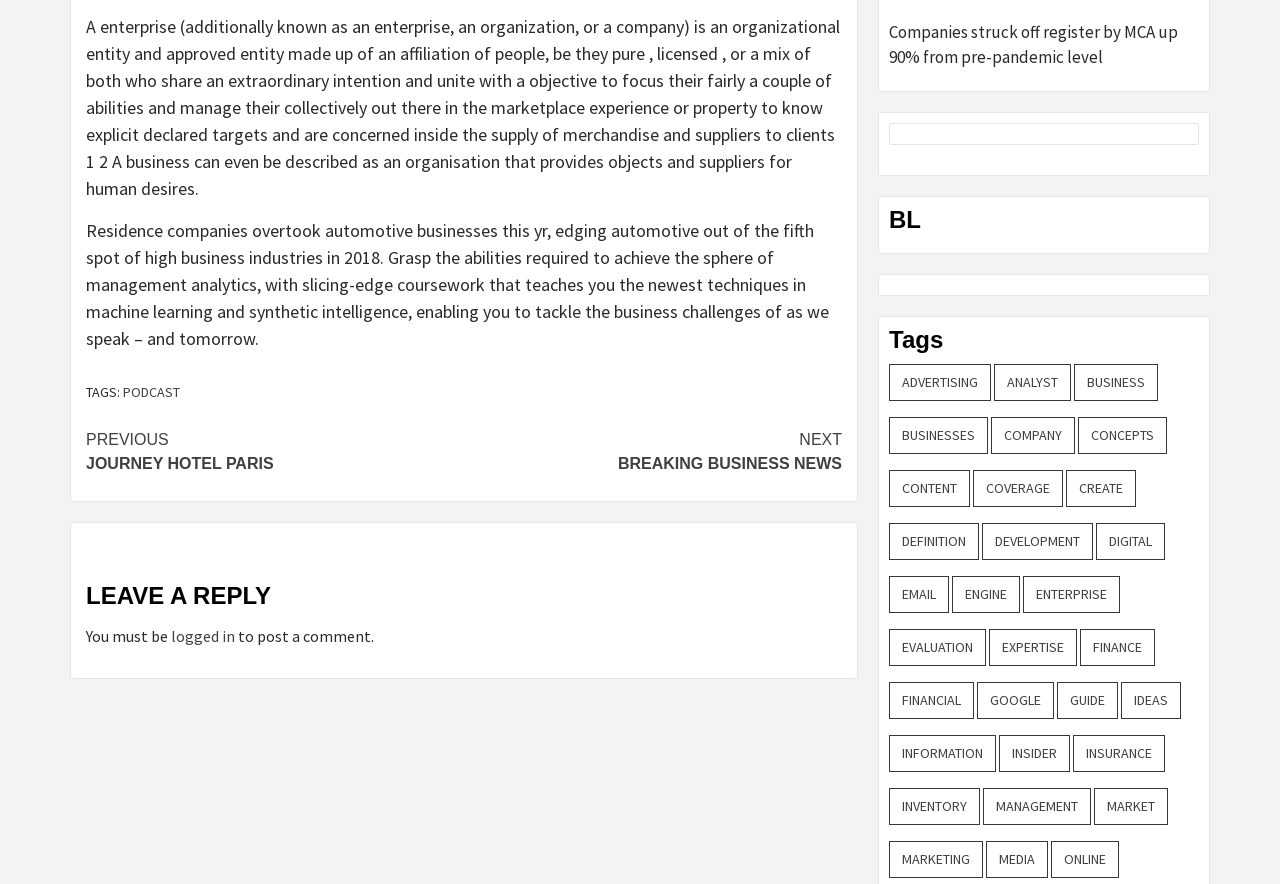Refer to the image and offer a detailed explanation in response to the question: What is the purpose of the 'LEAVE A REPLY' section?

The 'LEAVE A REPLY' section is likely a commenting system that allows users to leave feedback or comments on the webpage's content. It provides a space for users to engage with the material and interact with others.